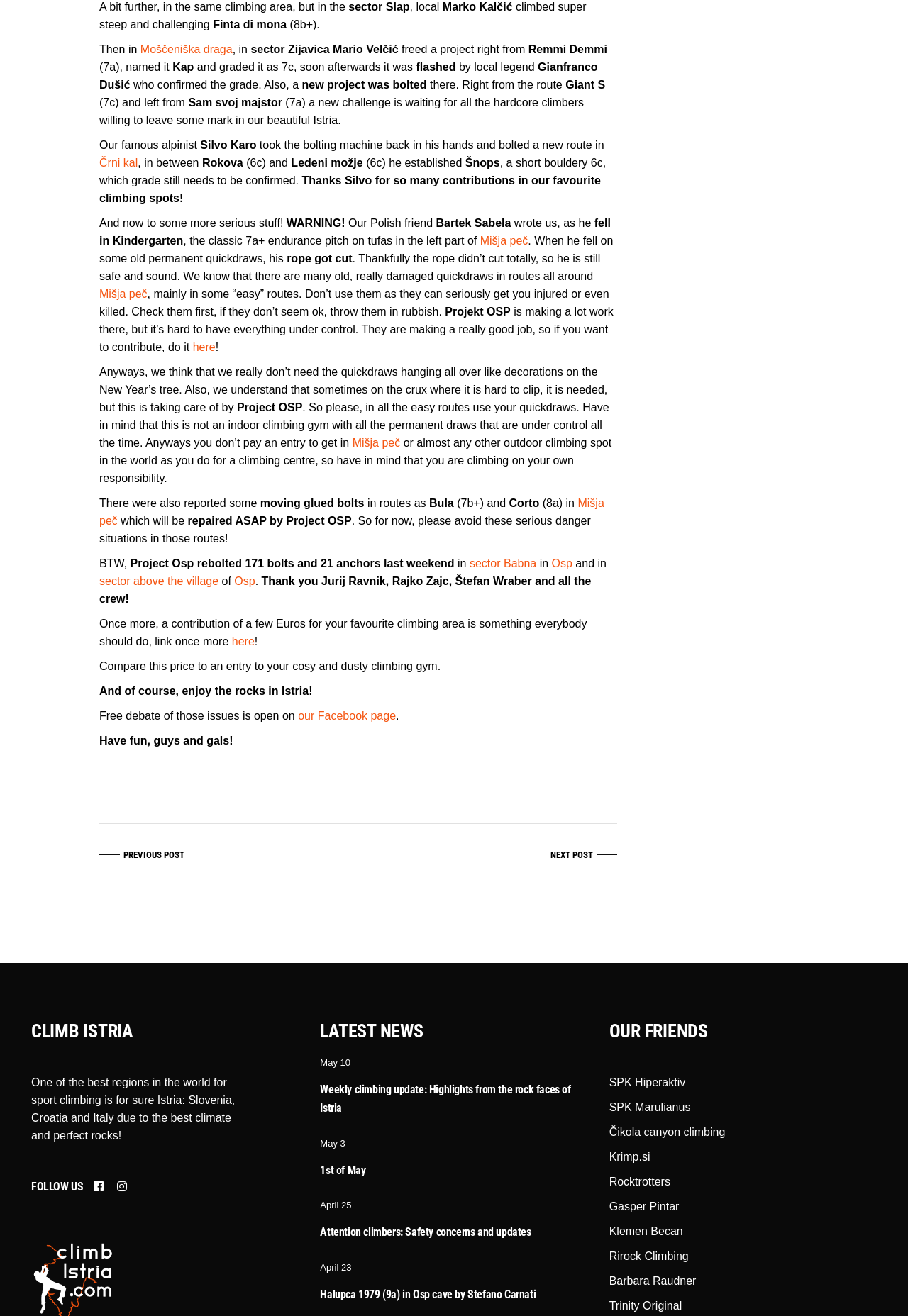Who climbed Finta di mona?
Examine the image and provide an in-depth answer to the question.

According to the text, Marko Kalčić climbed Finta di mona, which is mentioned in the sentence 'Then in ... Finta di mona (8b+).'.